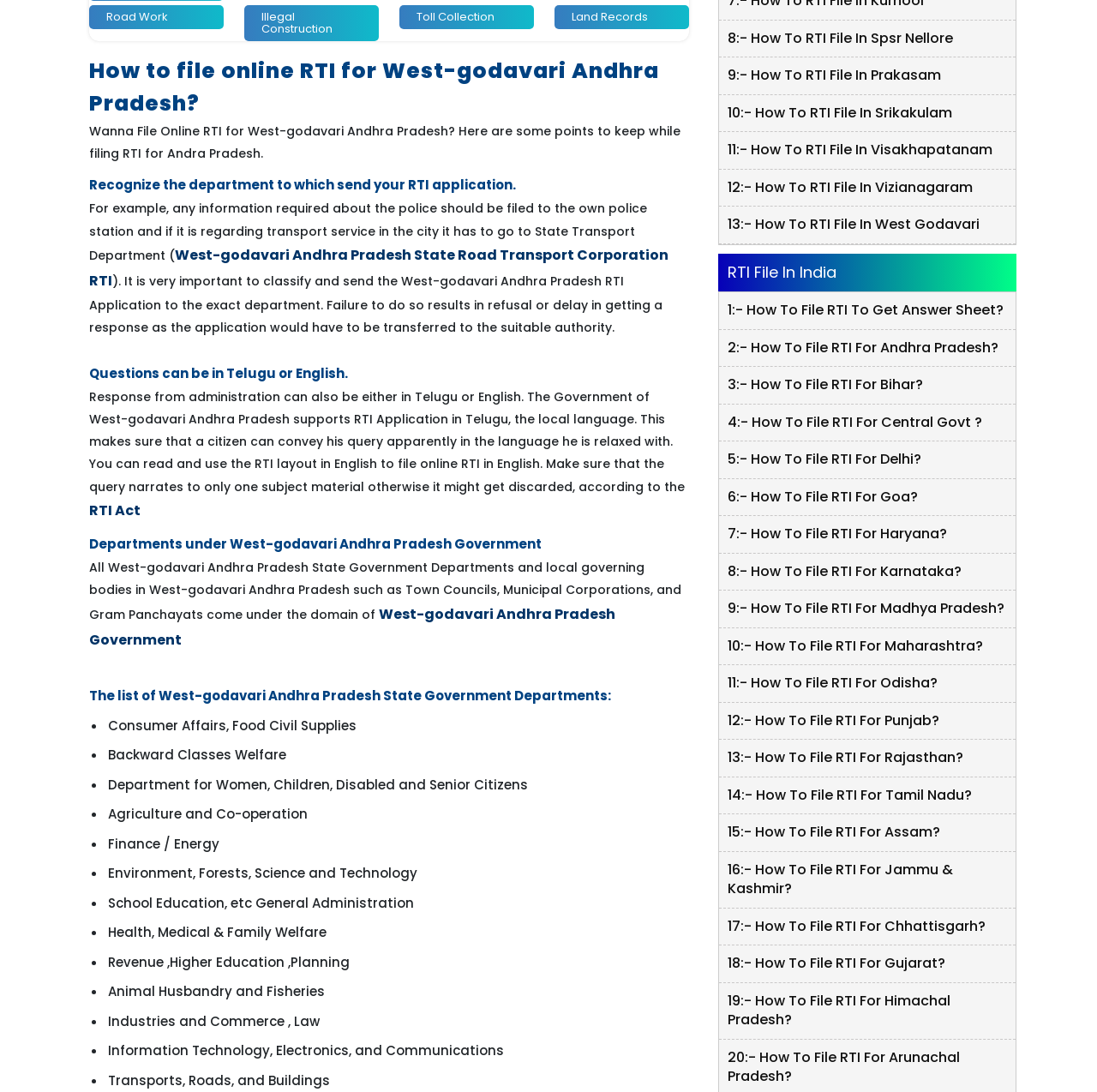Based on the element description, predict the bounding box coordinates (top-left x, top-left y, bottom-right x, bottom-right y) for the UI element in the screenshot: Land Records

[0.505, 0.004, 0.628, 0.026]